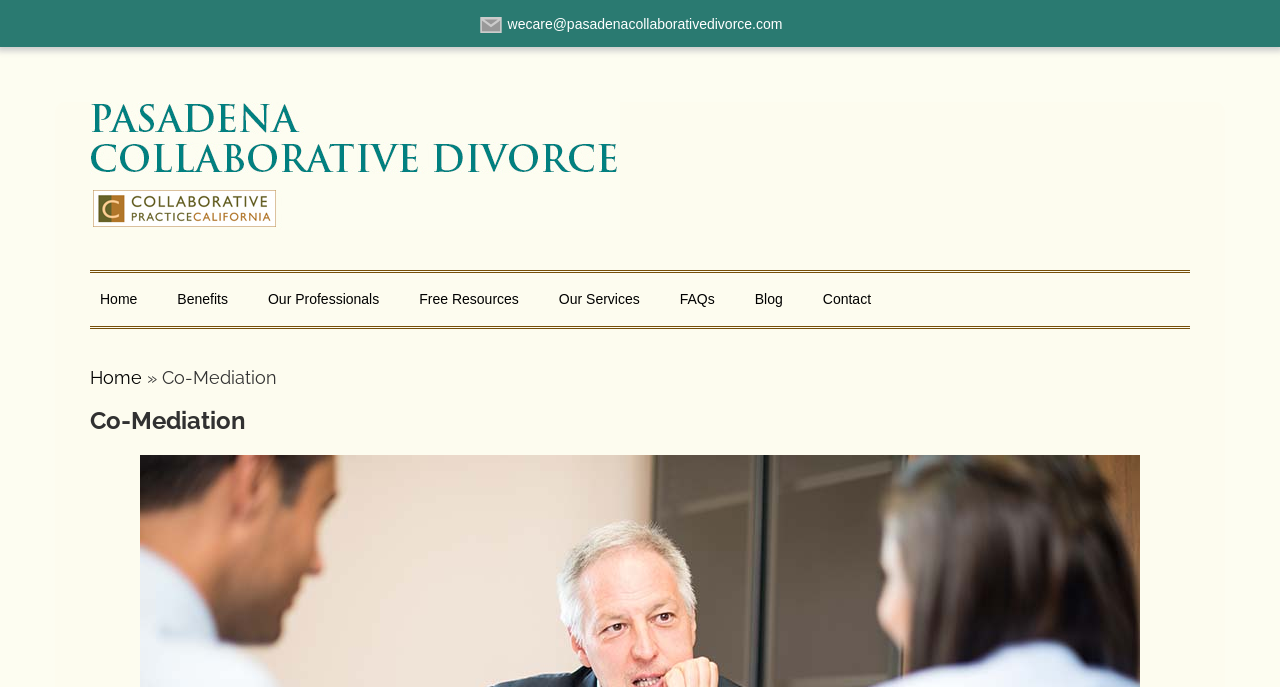Provide the bounding box coordinates for the specified HTML element described in this description: "Telehealth Informed Consent". The coordinates should be four float numbers ranging from 0 to 1, in the format [left, top, right, bottom].

None